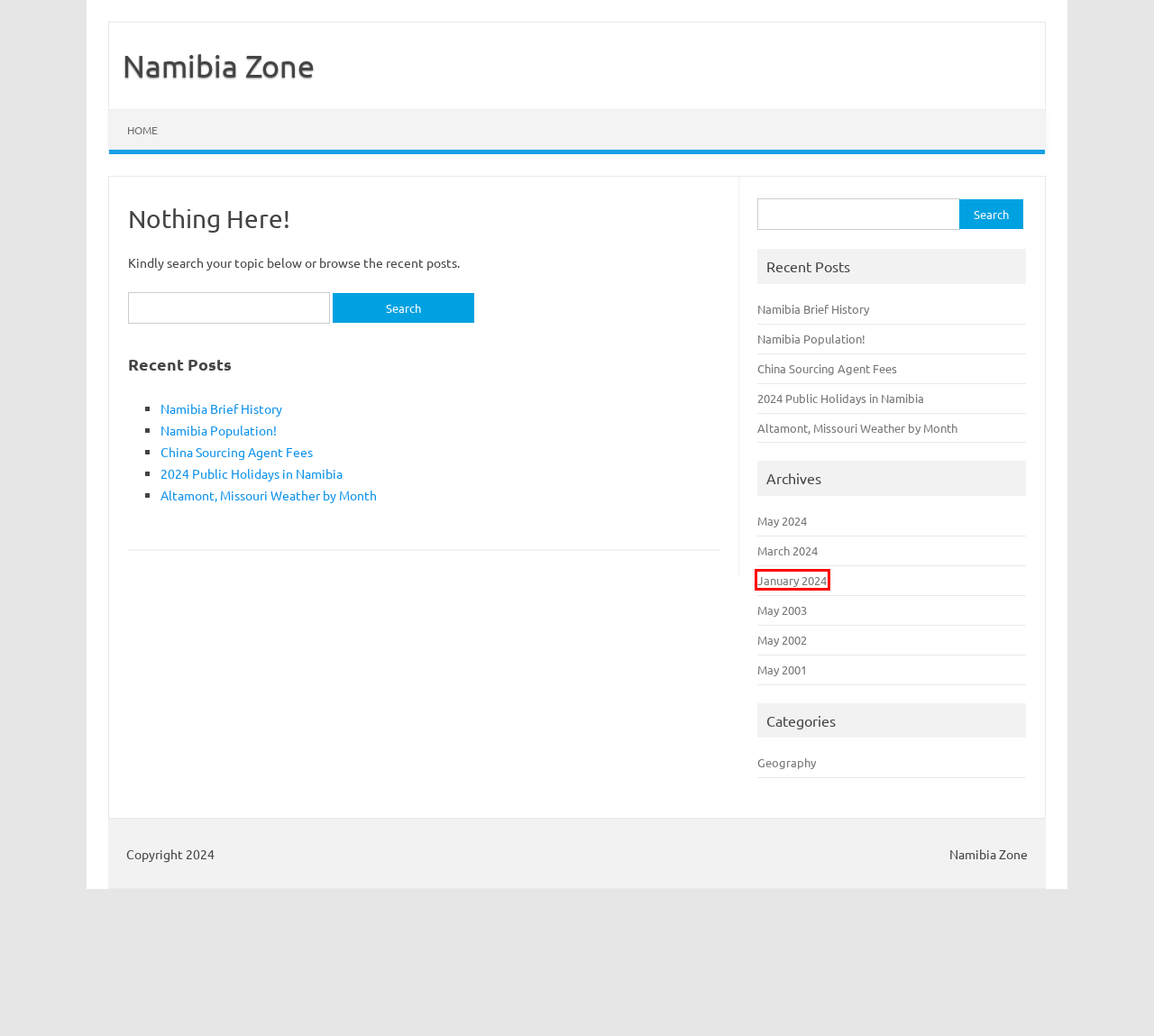Examine the screenshot of the webpage, noting the red bounding box around a UI element. Pick the webpage description that best matches the new page after the element in the red bounding box is clicked. Here are the candidates:
A. May 2002 – Namibia Zone
B. May 2001 – Namibia Zone
C. May 2003 – Namibia Zone
D. January 2024 – Namibia Zone
E. Namibia Zone
F. Geography – Namibia Zone
G. 2024 Public Holidays in Namibia – Namibia Zone
H. Namibia Brief History – Namibia Zone

D